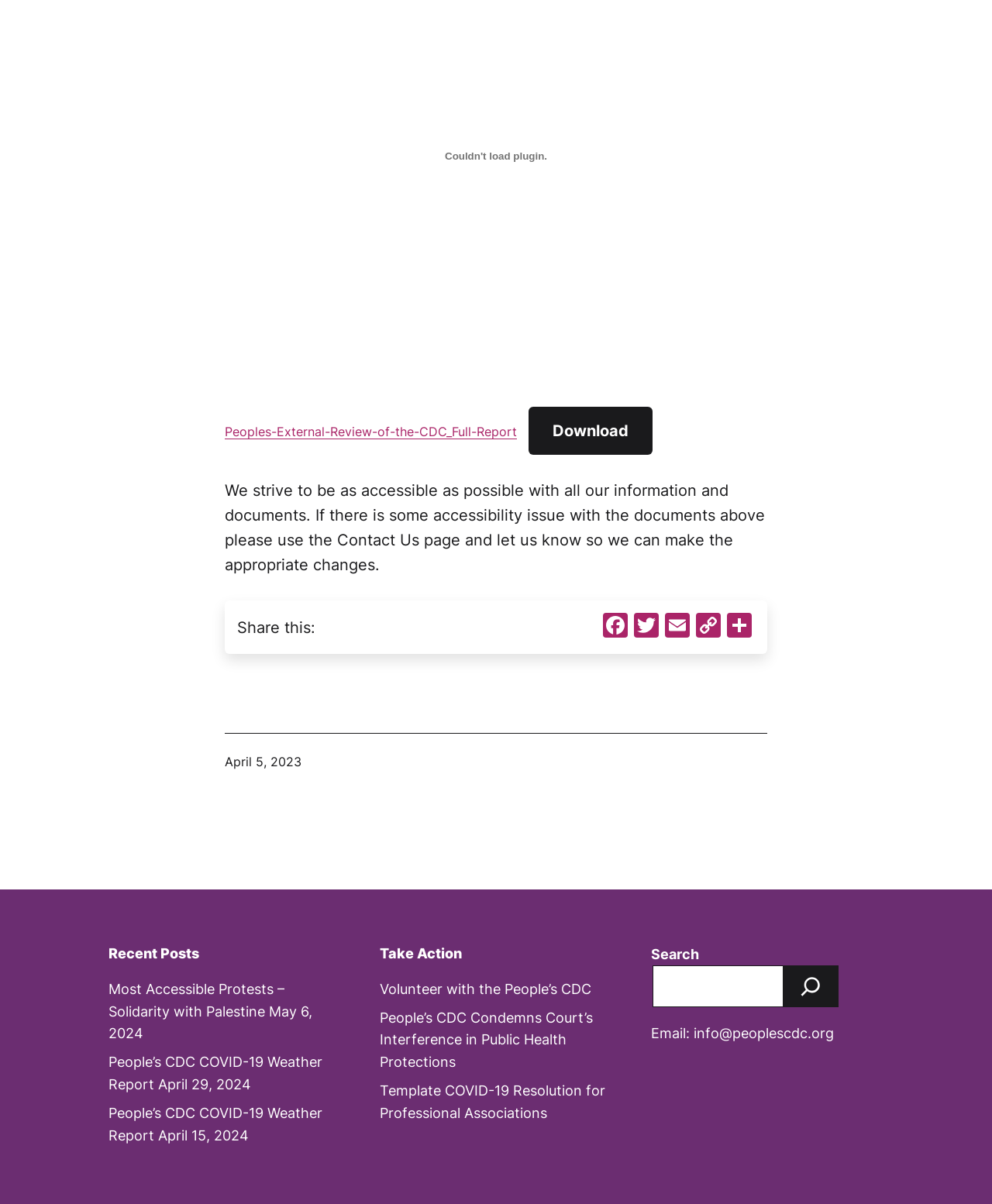Provide the bounding box coordinates of the HTML element this sentence describes: "People’s CDC COVID-19 Weather Report".

[0.109, 0.875, 0.325, 0.907]